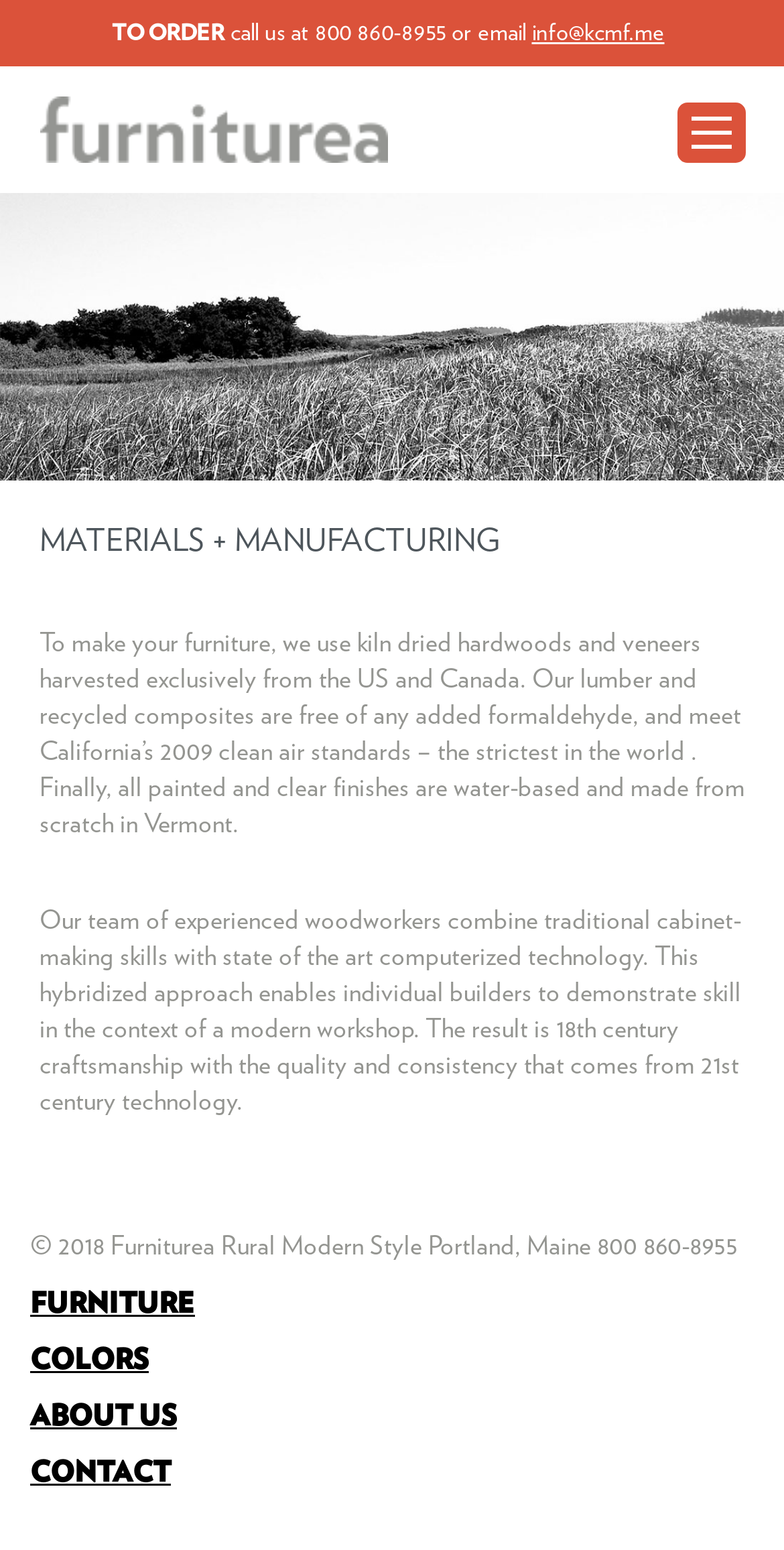Locate the bounding box of the UI element based on this description: "ABOUT US". Provide four float numbers between 0 and 1 as [left, top, right, bottom].

[0.038, 0.905, 0.226, 0.923]